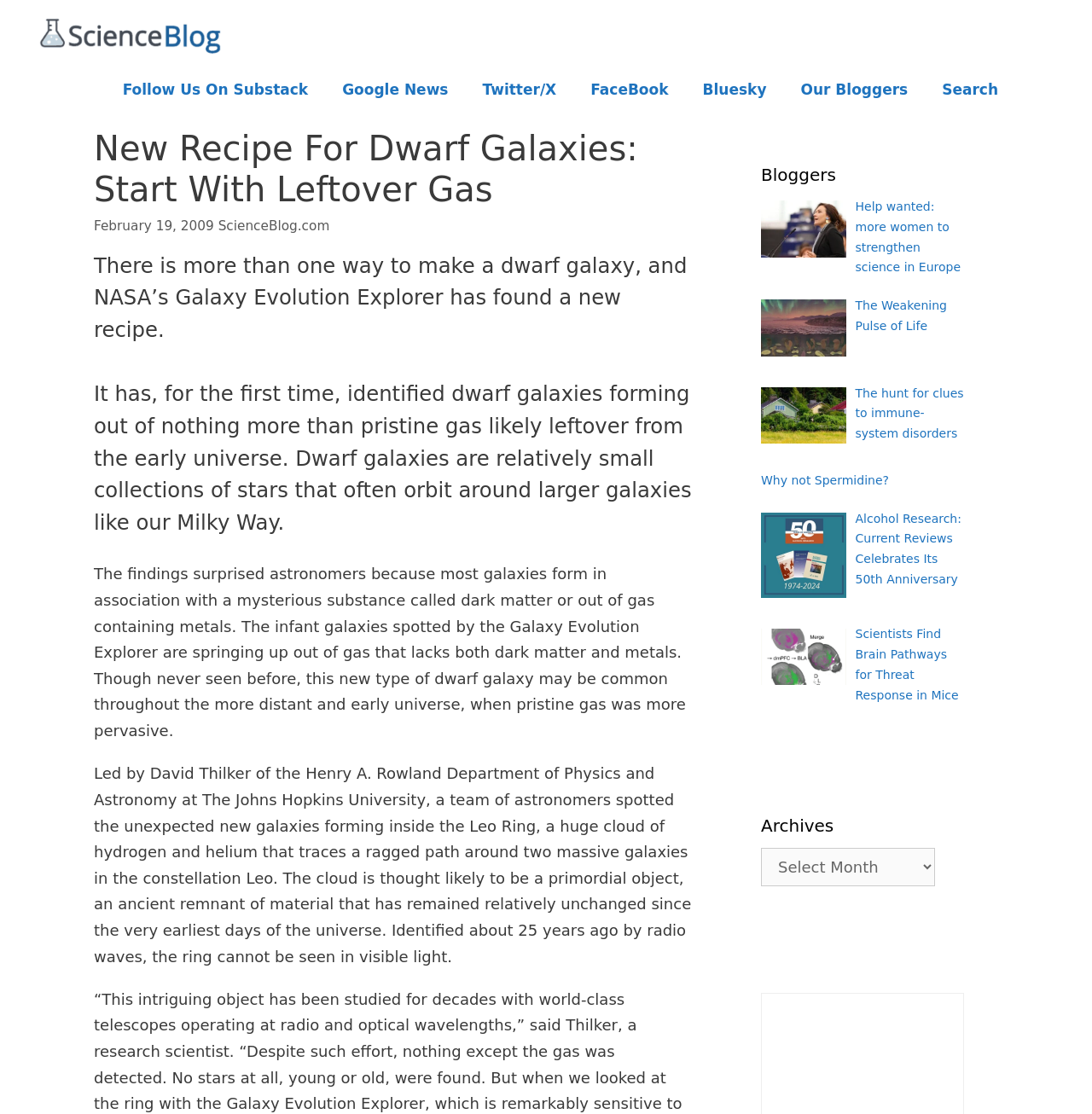Highlight the bounding box coordinates of the element you need to click to perform the following instruction: "Read the blog post 'Help wanted: more women to strengthen science in Europe'."

[0.783, 0.179, 0.88, 0.246]